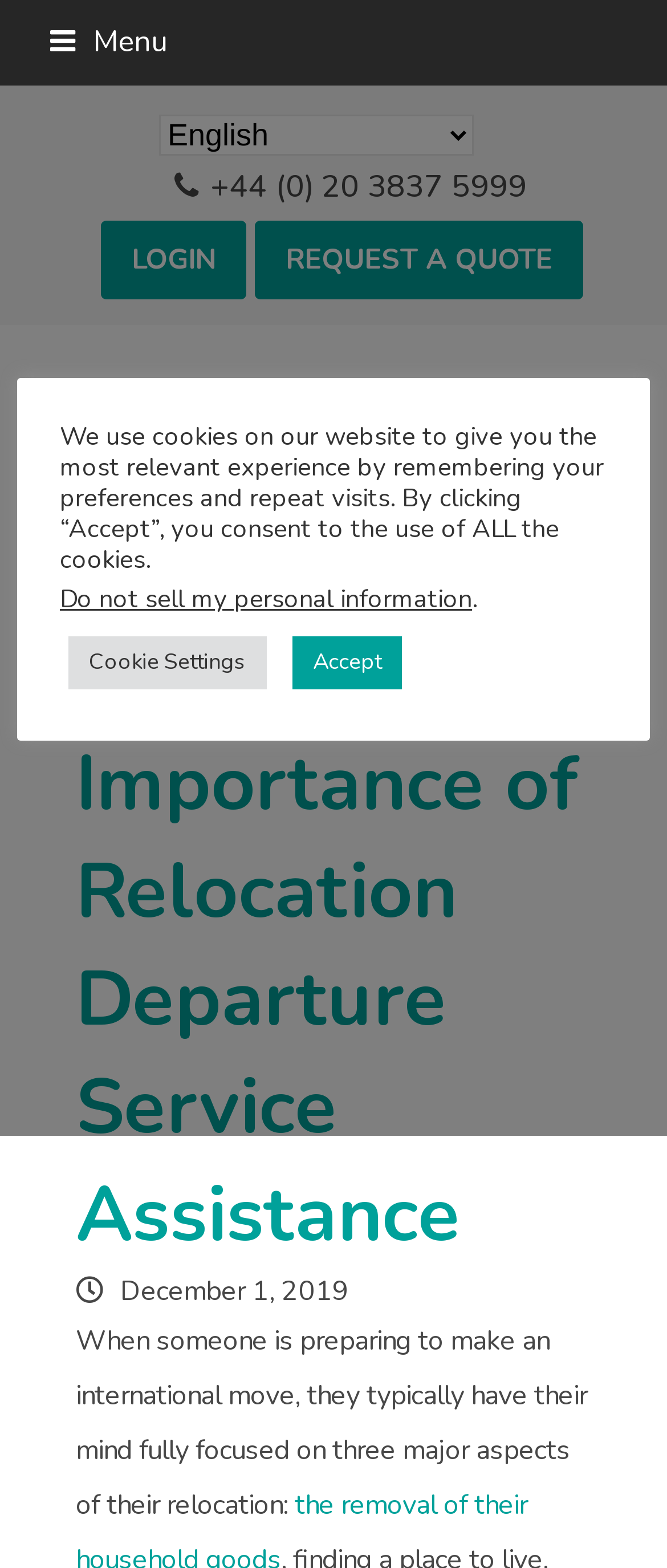What is the phone number on the webpage?
Based on the image, give a one-word or short phrase answer.

+44 (0) 20 3837 5999